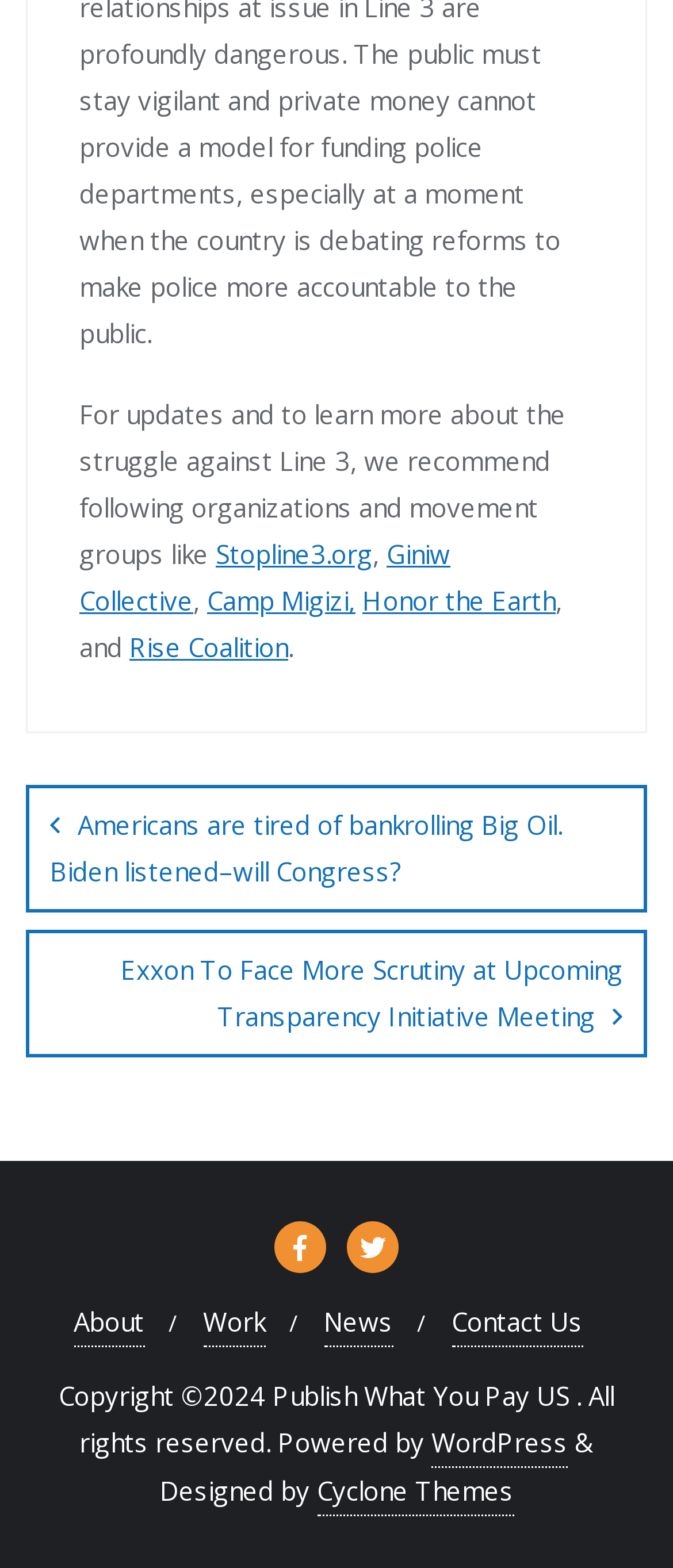Please provide the bounding box coordinates for the element that needs to be clicked to perform the following instruction: "check News". The coordinates should be given as four float numbers between 0 and 1, i.e., [left, top, right, bottom].

[0.481, 0.829, 0.583, 0.86]